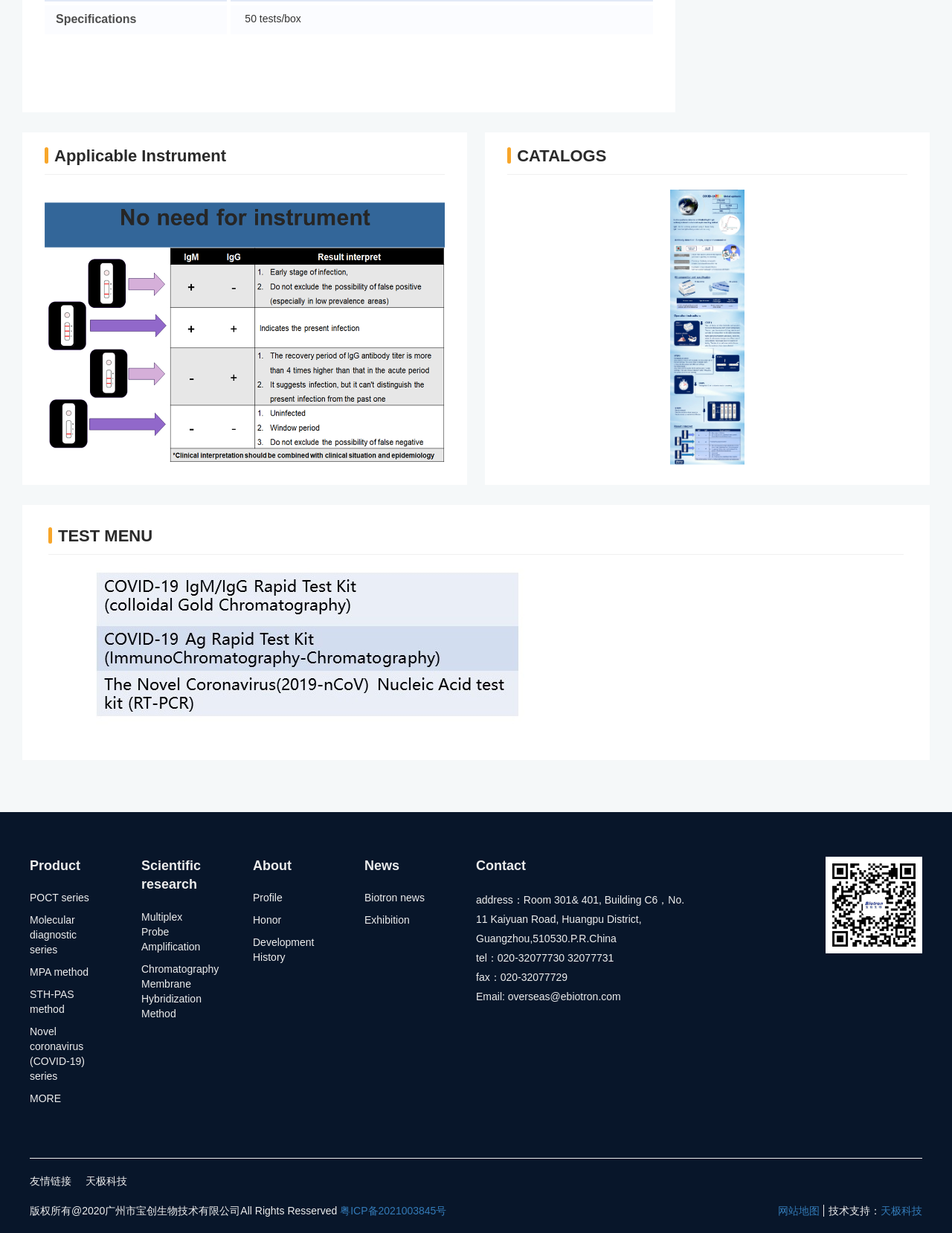Locate the bounding box coordinates of the clickable element to fulfill the following instruction: "Click on the 'MORE' link". Provide the coordinates as four float numbers between 0 and 1 in the format [left, top, right, bottom].

[0.031, 0.885, 0.102, 0.897]